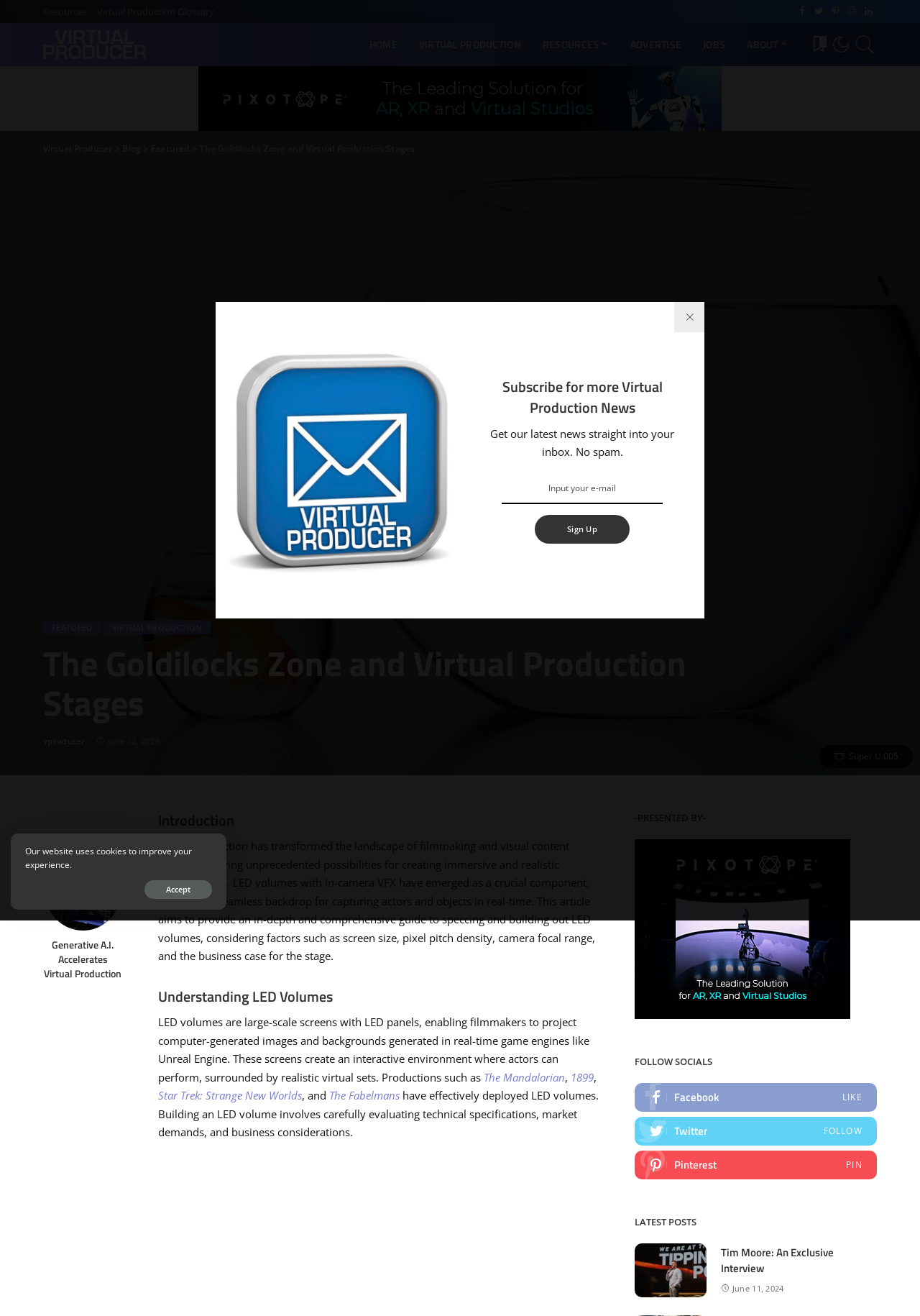Please specify the bounding box coordinates of the clickable section necessary to execute the following command: "Click on the 'HOME' link".

None